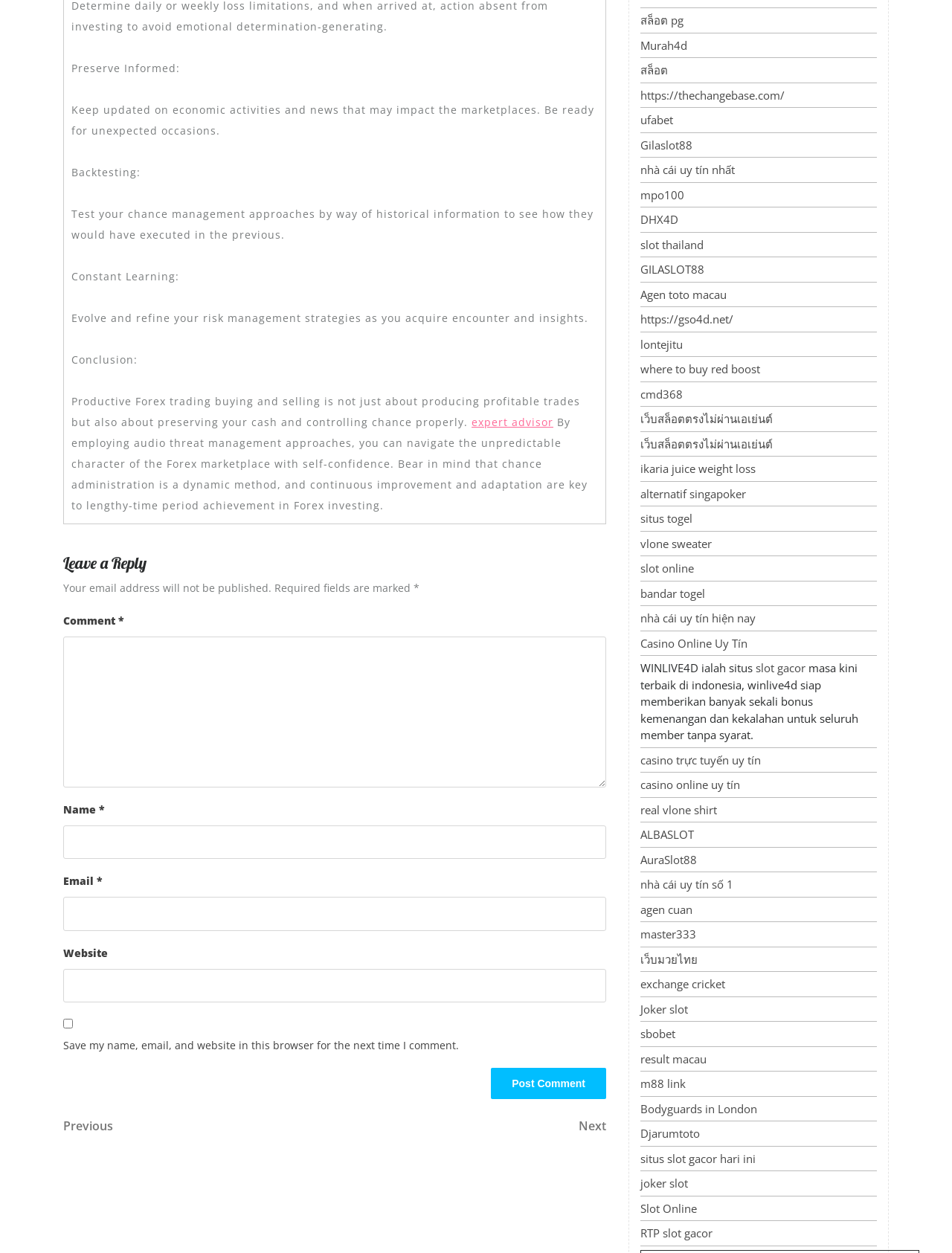Identify the bounding box coordinates for the region to click in order to carry out this instruction: "Click on 'What Almost No One Knows About Pump'". Provide the coordinates using four float numbers between 0 and 1, formatted as [left, top, right, bottom].

None